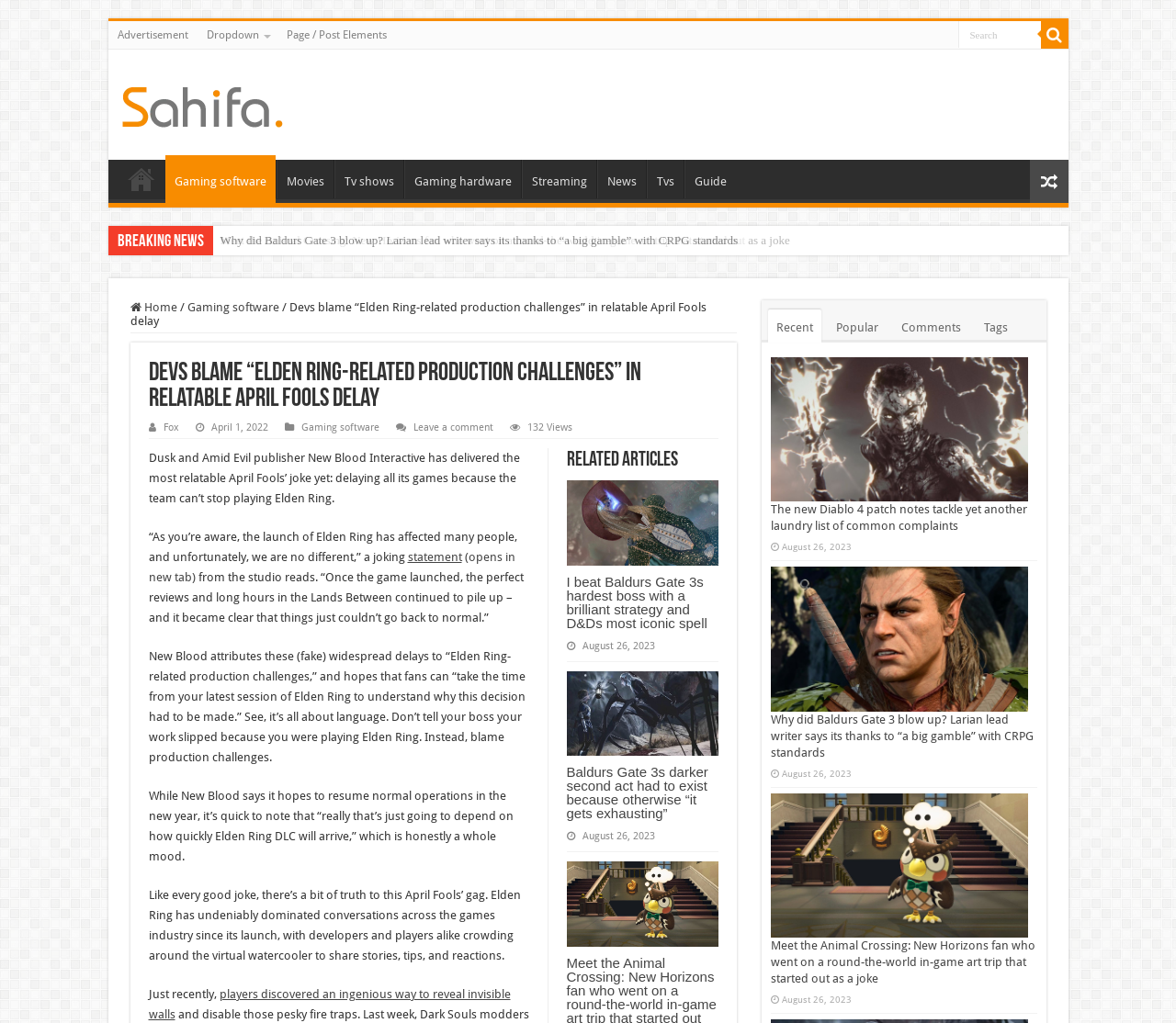Give an in-depth explanation of the webpage layout and content.

This webpage is about gaming news, specifically an article about a relatable April Fools' joke from a game developer, New Blood Interactive, who blamed "Elden Ring-related production challenges" for delaying their games. The article is divided into sections, with the main content at the top and related articles at the bottom.

At the top, there is a heading that reads "Devs blame 'Elden Ring-related production challenges' in relatable April Fools delay" followed by a brief summary of the article. Below this, there is a section with a heading "Games News" that contains a link to the Games News page.

On the top-right corner, there is a search bar with a magnifying glass icon and a button with a dropdown icon. Next to the search bar, there is a button with a Facebook icon.

The main content of the article is divided into paragraphs, with some links and images scattered throughout. The article discusses how New Blood Interactive jokingly attributed the delay of their games to the team's addiction to playing Elden Ring. The article also mentions that Elden Ring has dominated conversations in the gaming industry since its launch.

Below the main content, there is a section with a heading "Related Articles" that contains several links to other articles, each with a brief summary and an image. These articles appear to be about various gaming-related topics, including Diablo 4, Baldur's Gate 3, and Animal Crossing: New Horizons.

On the right side of the page, there are several links to other sections of the website, including "HOME", "Gaming software", "Movies", "Tv shows", and "News". There is also a section with links to popular and recent articles, as well as a section with tags.